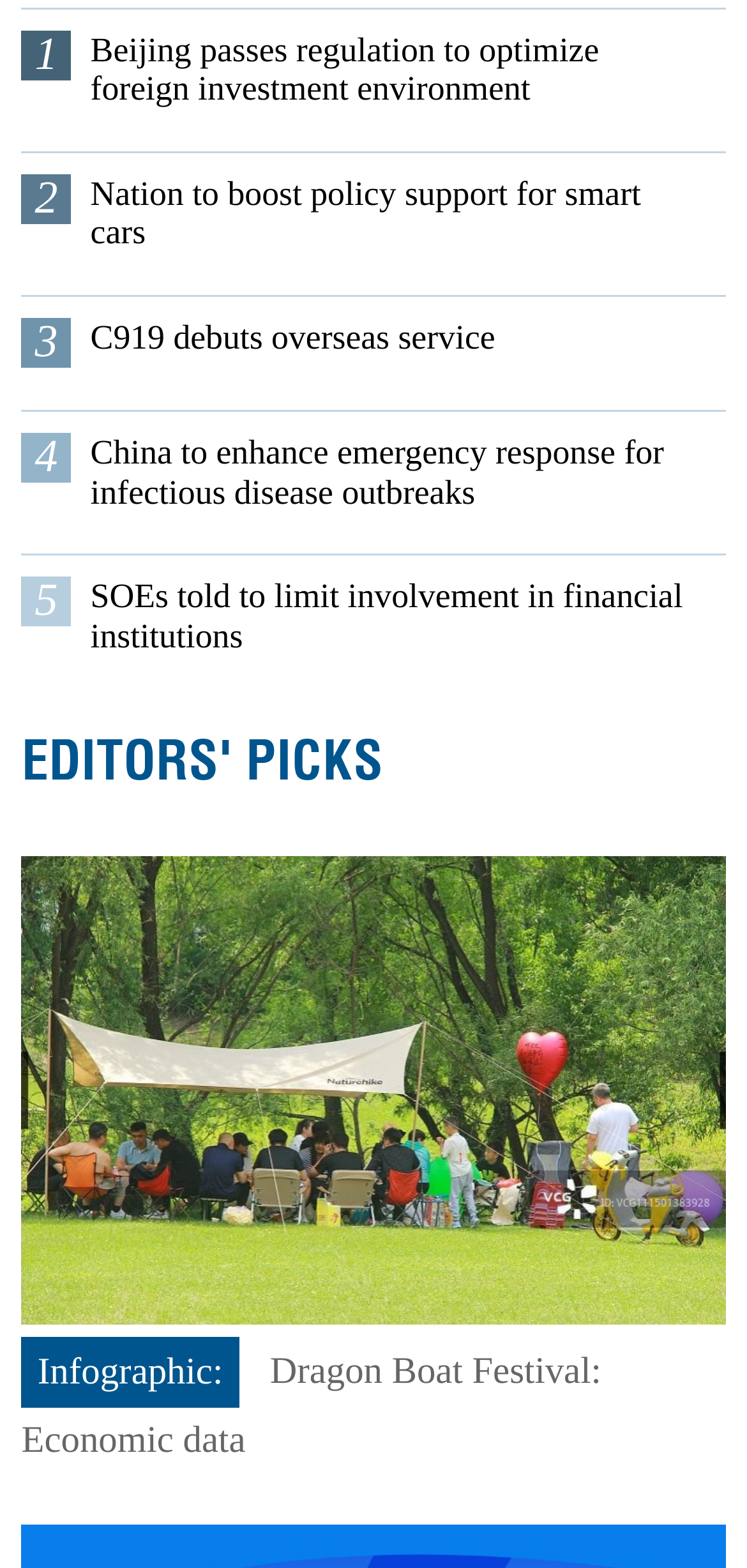Identify the bounding box coordinates of the clickable region required to complete the instruction: "Learn about C919's overseas service". The coordinates should be given as four float numbers within the range of 0 and 1, i.e., [left, top, right, bottom].

[0.121, 0.203, 0.922, 0.227]